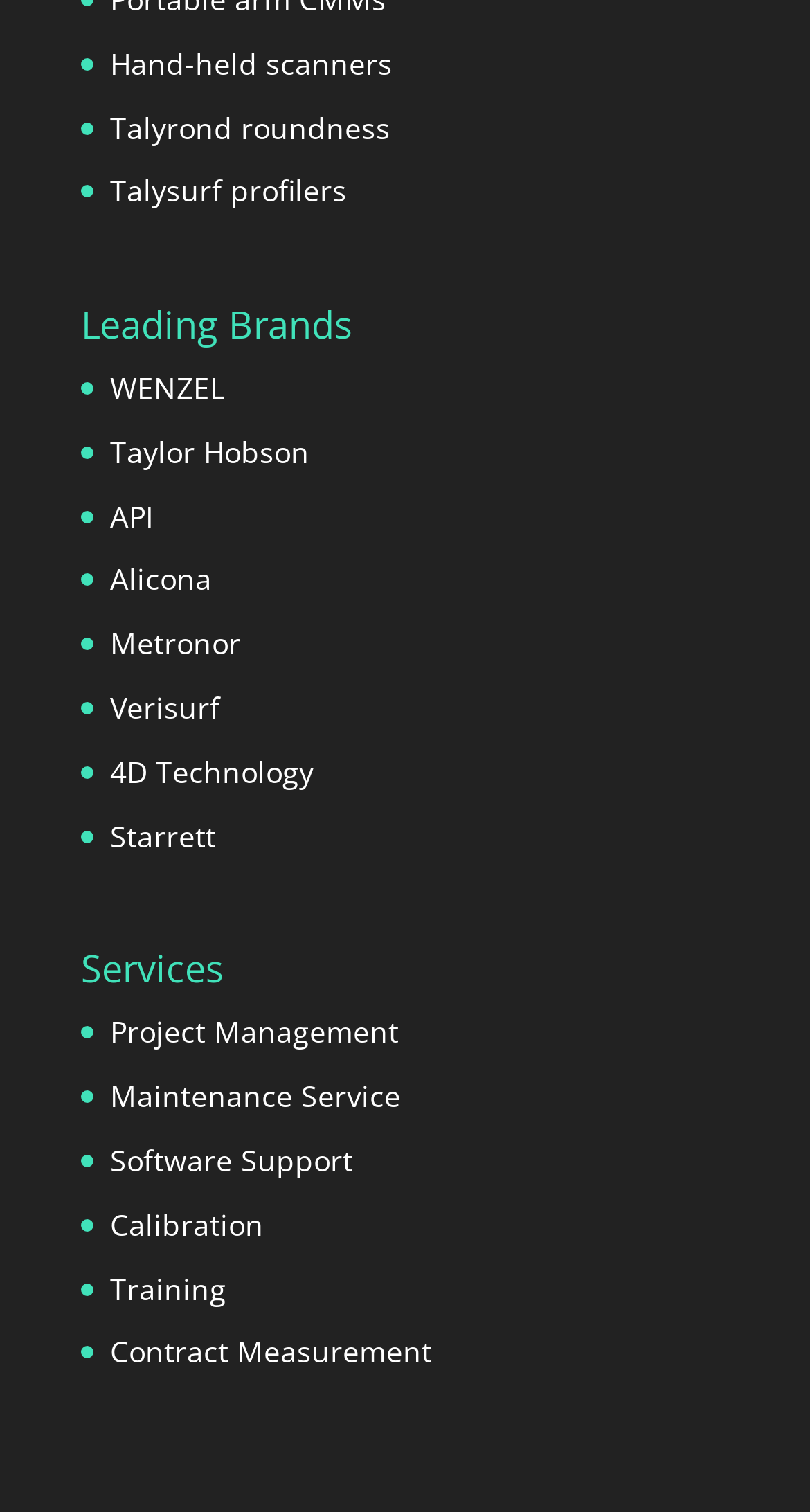Predict the bounding box of the UI element based on this description: "Metronor".

[0.136, 0.412, 0.297, 0.439]